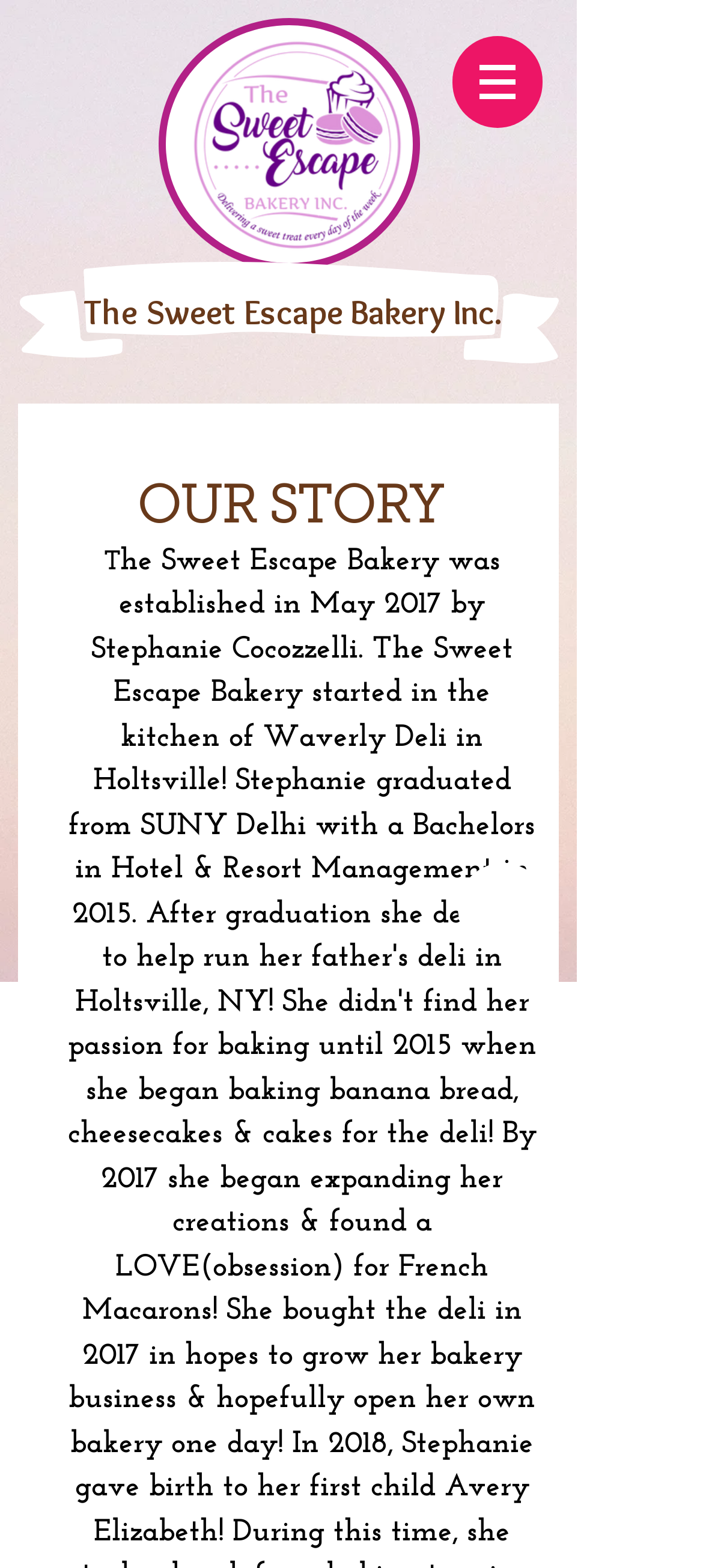What is the main topic of the current page?
Answer the question based on the image using a single word or a brief phrase.

Our Story